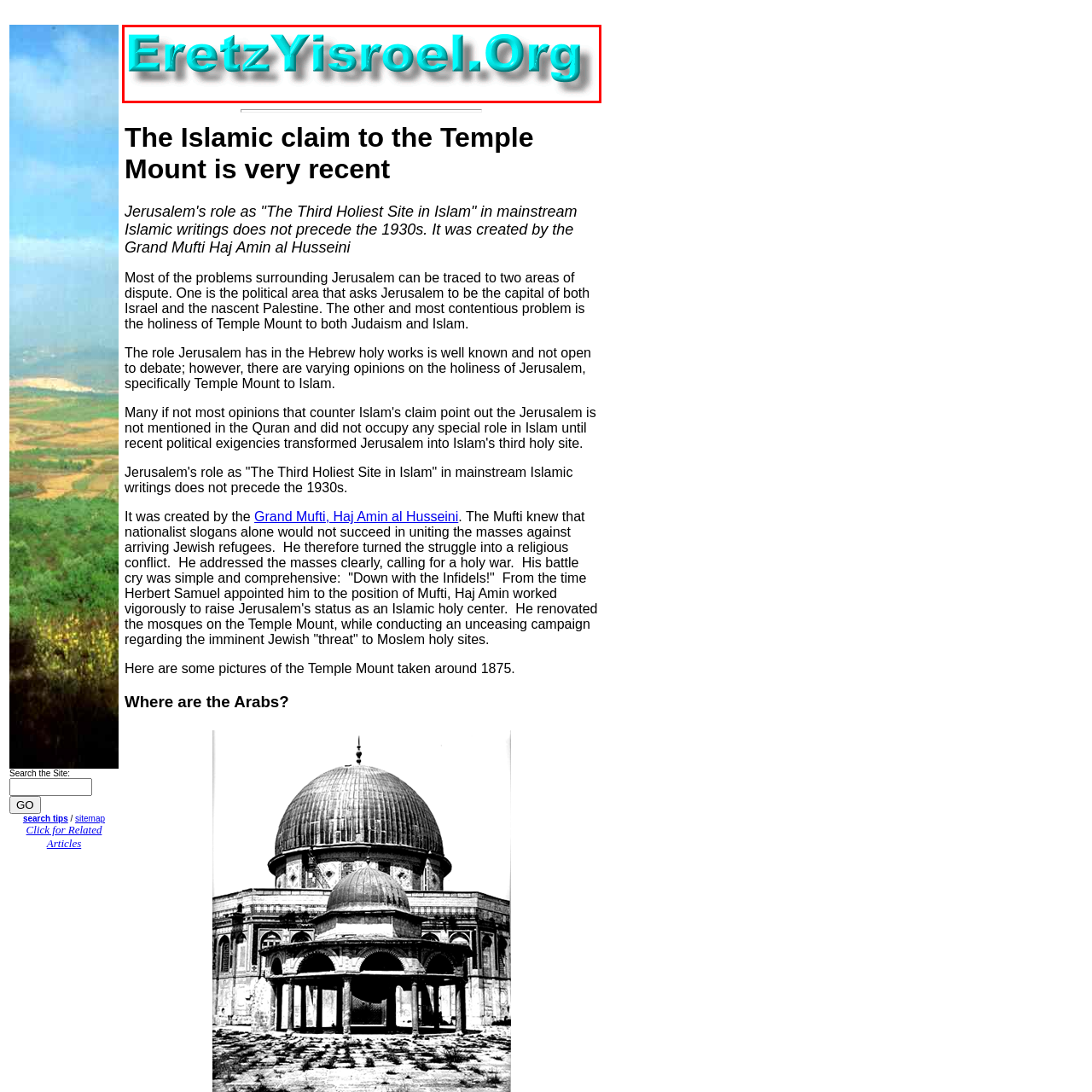Write a thorough description of the contents of the image marked by the red outline.

The image features the stylized text "EretzYisroel.Org," presented in a vibrant turquoise color with a 3D effect. The font appears bold and distinctive, contributing to a striking visual presence. The name likely represents a website dedicated to topics relevant to Israeli culture, history, or heritage. Its design captures attention and suggests a modern, digital framework. The overall composition conveys an inviting and engaging atmosphere, characteristic of contemporary web aesthetics.